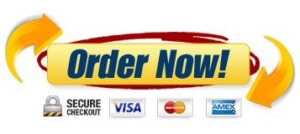Provide a thorough and detailed caption for the image.

The image features a vibrant "Order Now!" button prominently displayed against a bright background. The text is bold and yellow, clearly urging users to take action. Surrounding the button are two dynamic arrows, suggesting movement and emphasizing urgency. Below the button, various security and payment icons are clearly visible, including a padlock symbol indicating secure checkout, along with recognizable credit card logos like Visa, MasterCard, and American Express. This imagery is designed to promote confidence and encourage users to place their orders easily and securely, highlighting the convenience of the service. The button is strategically placed as part of a broader call to action that invites users to engage with the website's offerings.